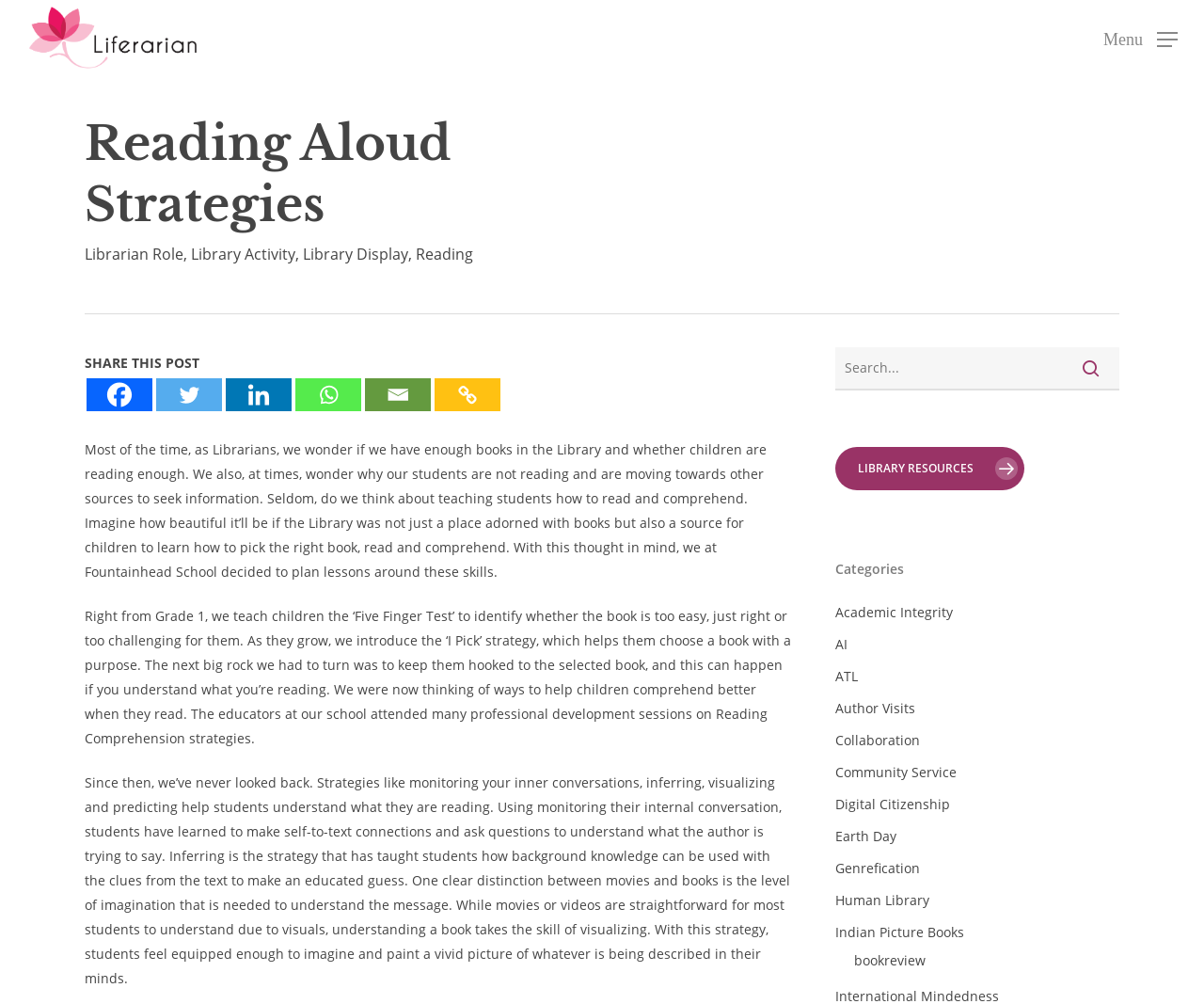Identify the bounding box coordinates of the region I need to click to complete this instruction: "Search for something".

[0.693, 0.346, 0.93, 0.389]